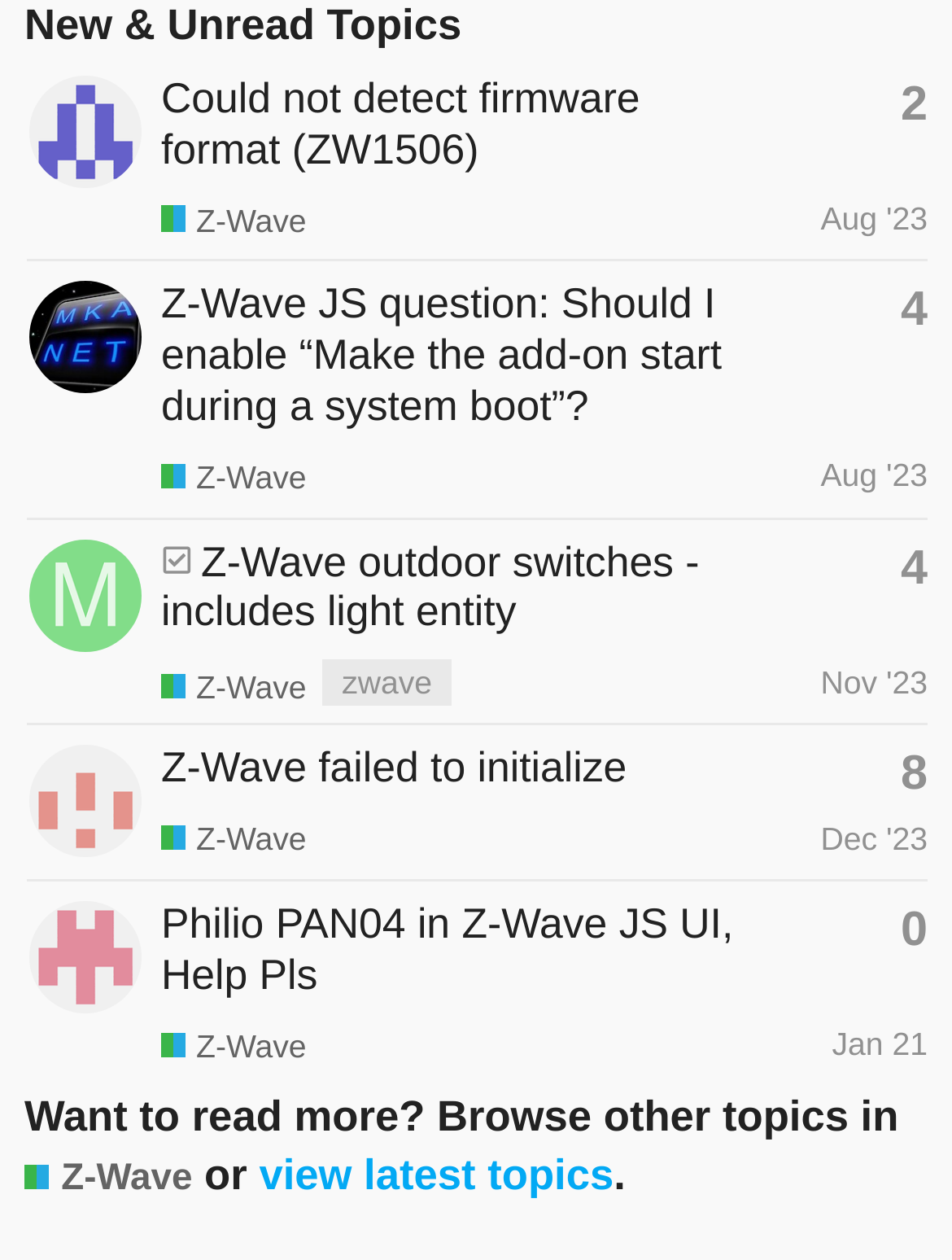Locate the bounding box coordinates of the element I should click to achieve the following instruction: "Browse other topics in Z-Wave".

[0.026, 0.915, 0.202, 0.957]